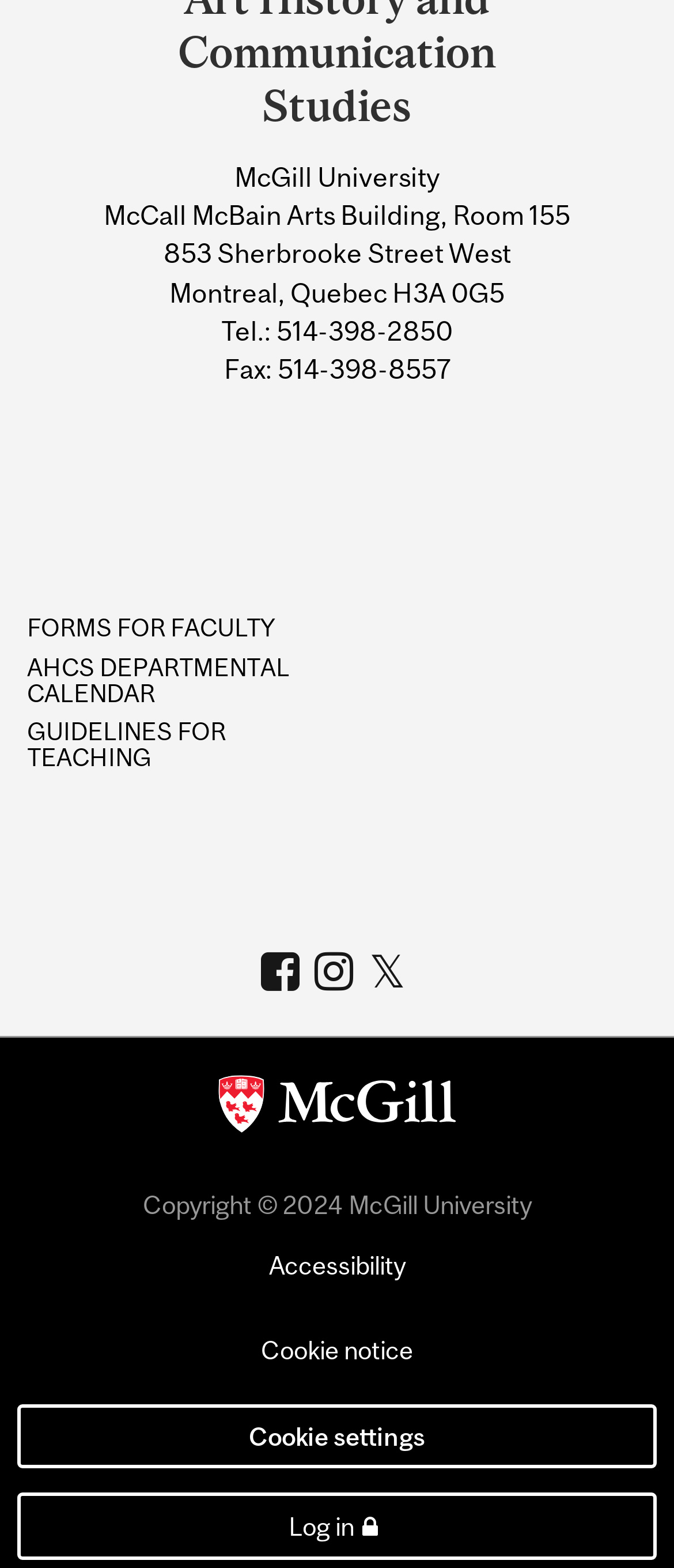What is the copyright year of the website?
Please look at the screenshot and answer using one word or phrase.

2024